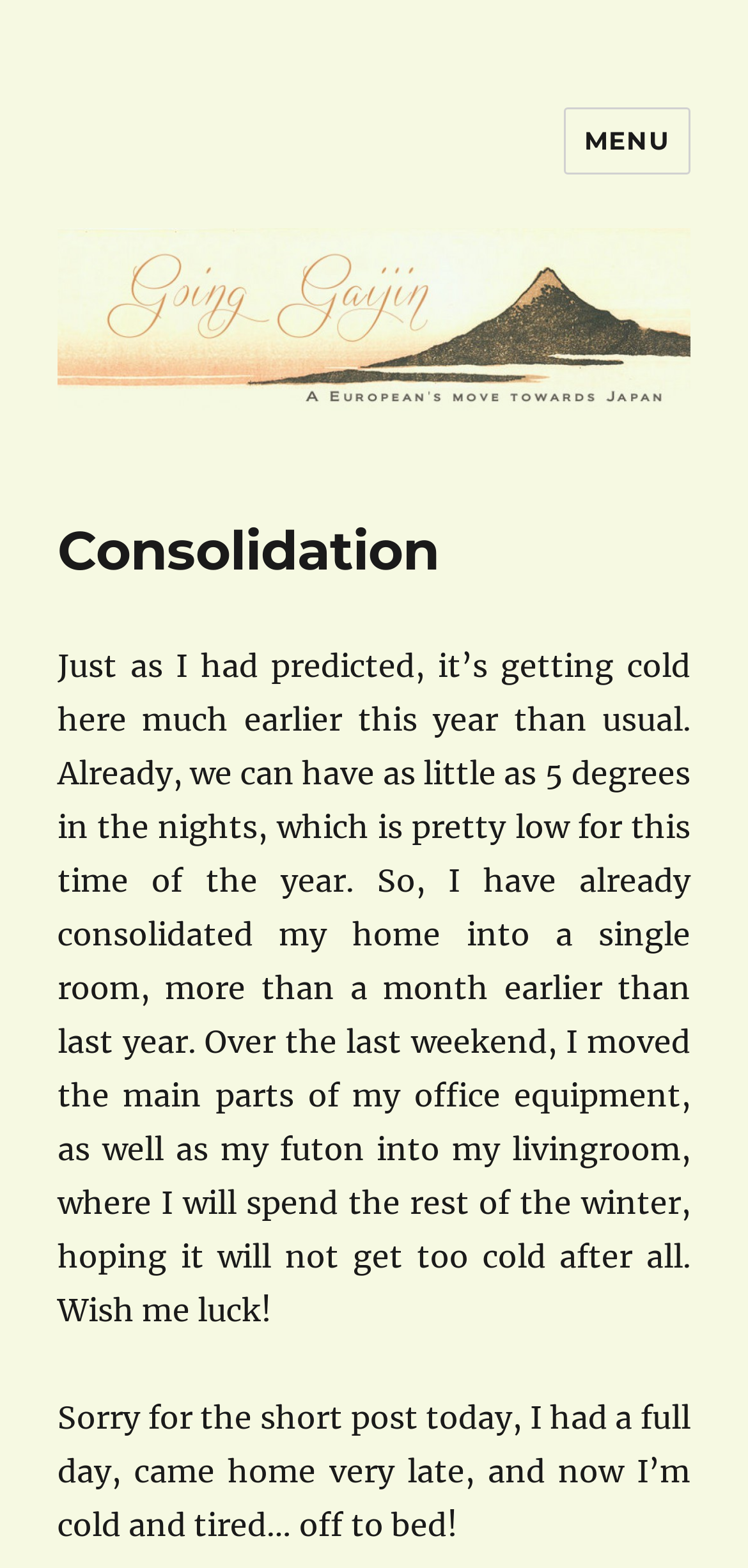Give a detailed account of the webpage's layout and content.

The webpage is about consolidation, with the title "Consolidation" prominently displayed at the top. Below the title, there is a brief personal blog post discussing the author's experience with the early onset of cold weather and their decision to consolidate their home into a single room. The post is divided into two paragraphs, with the first paragraph describing the author's preparations for the winter, including moving office equipment and a futon into their living room. The second paragraph is a brief apology for the short post, citing a busy day and fatigue.

At the top-right corner of the page, there is a "MENU" button that controls site navigation and social navigation. To the left of the "MENU" button, there is a link to "goinggaijin.com", which is also the title of the webpage. Below the title, there is an image with the same link. The image is positioned above the blog post.